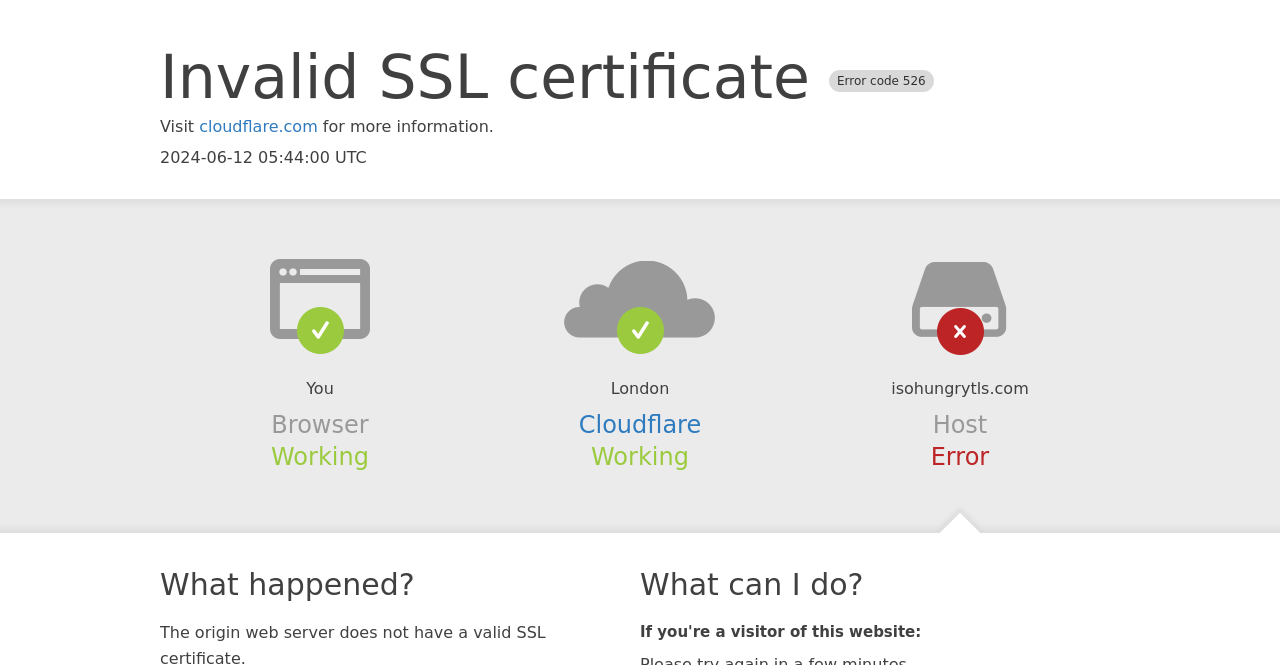With reference to the screenshot, provide a detailed response to the question below:
What is the host of the website?

The host of the website is mentioned as 'isohungrytls.com' under the 'Host' section on the webpage.